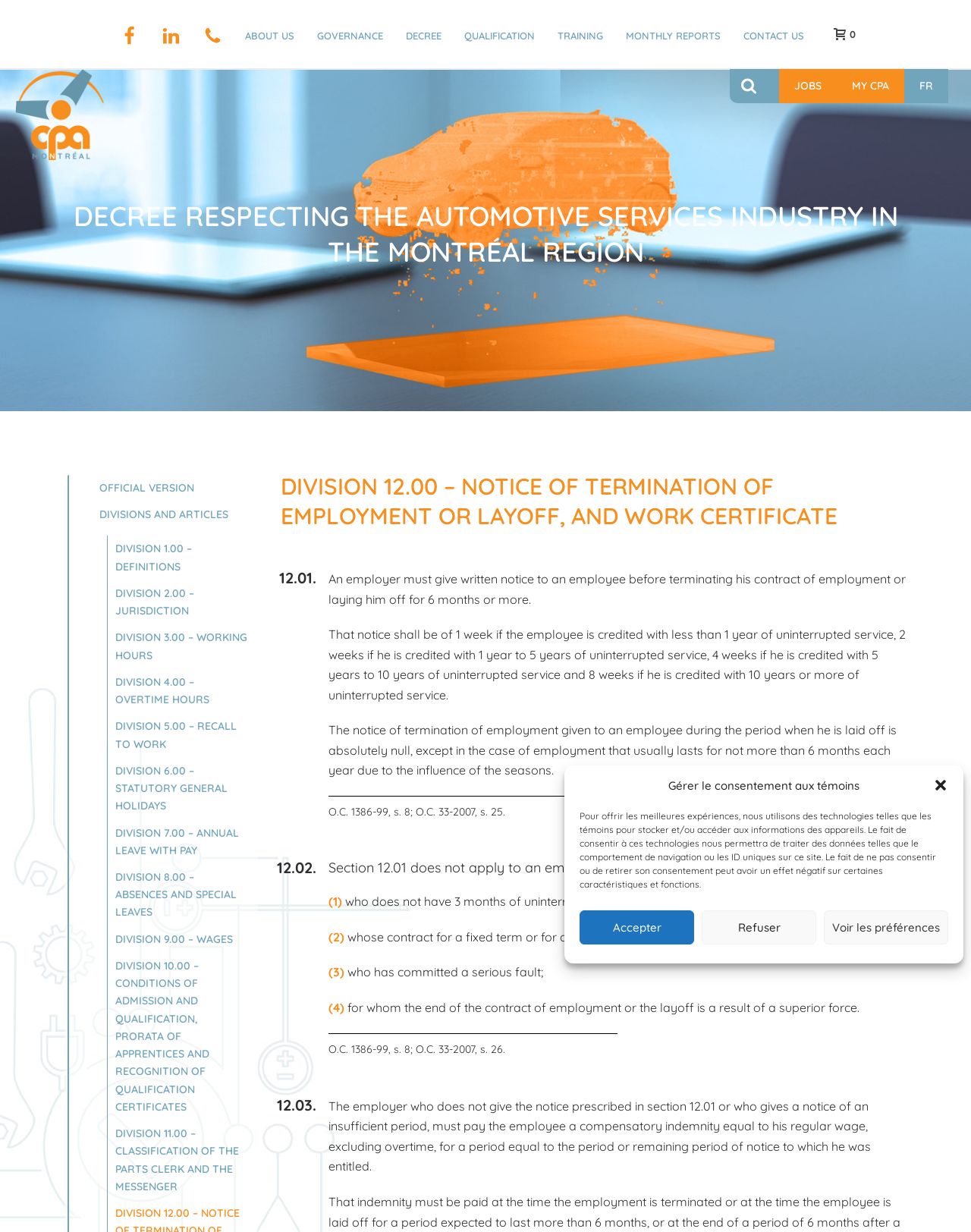Pinpoint the bounding box coordinates of the element that must be clicked to accomplish the following instruction: "Read DIVISION 12.00". The coordinates should be in the format of four float numbers between 0 and 1, i.e., [left, top, right, bottom].

[0.289, 0.383, 0.934, 0.431]